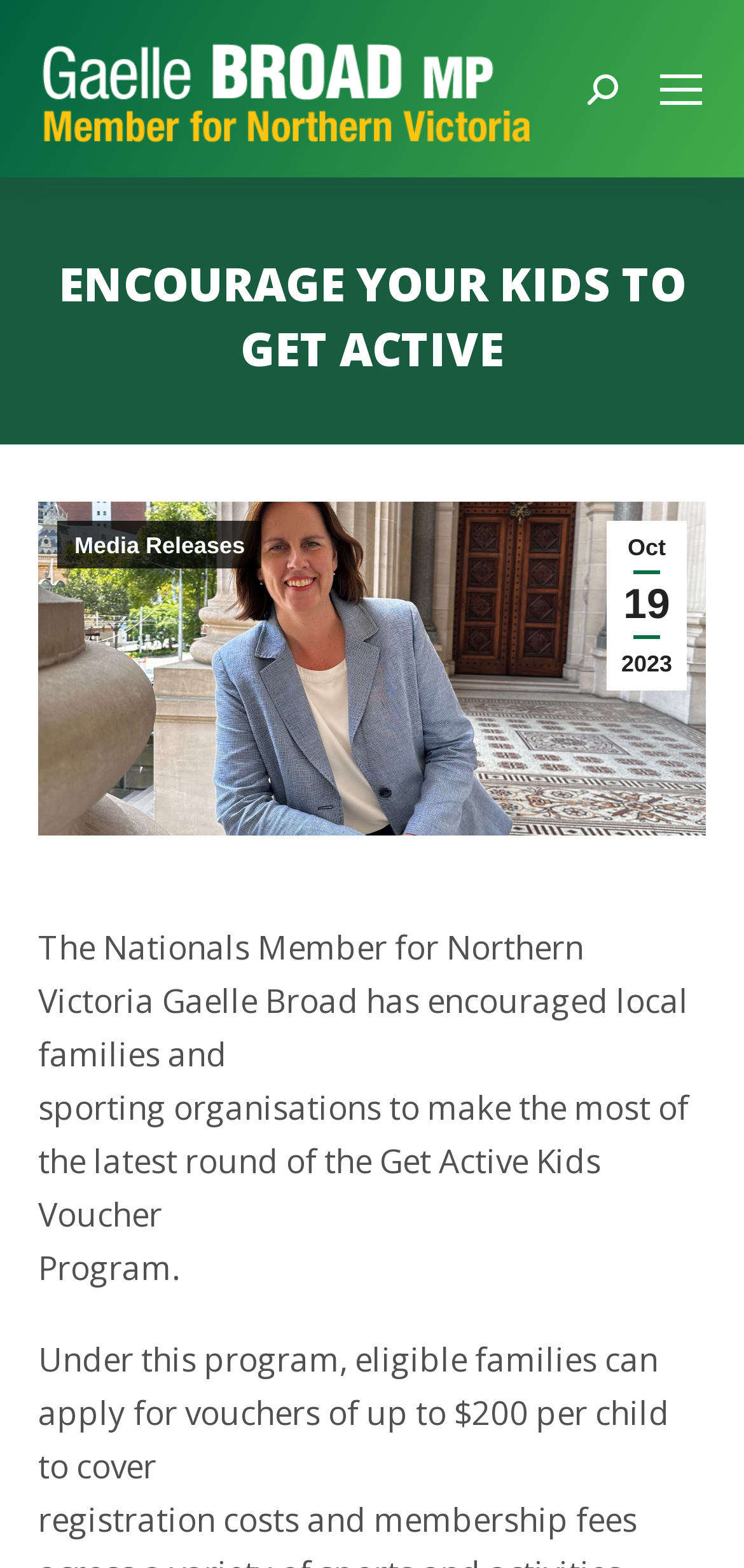Locate the bounding box of the UI element described by: "Media Releases" in the given webpage screenshot.

[0.077, 0.332, 0.352, 0.363]